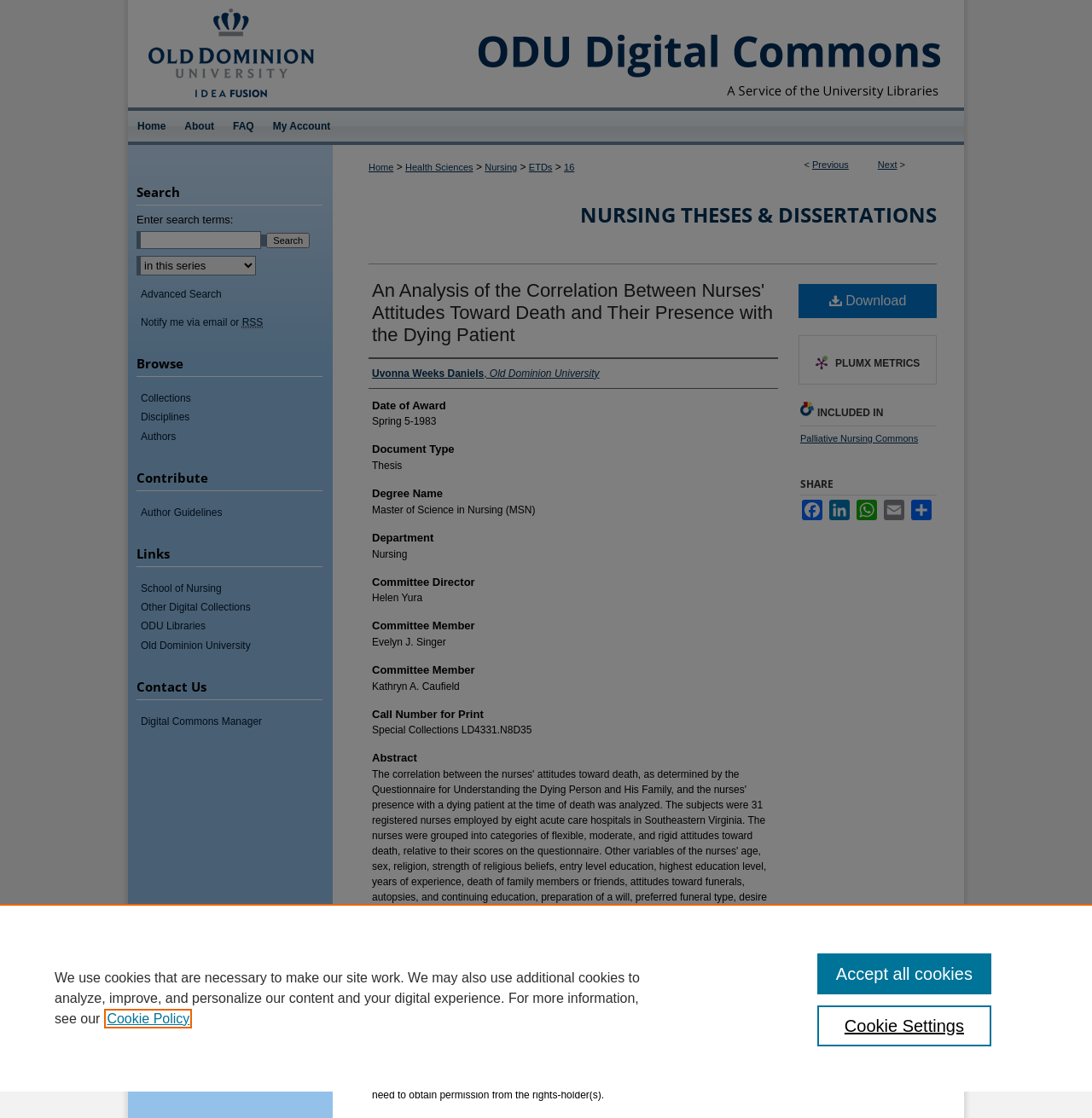Please determine the bounding box coordinates of the area that needs to be clicked to complete this task: 'Enter phone number'. The coordinates must be four float numbers between 0 and 1, formatted as [left, top, right, bottom].

None